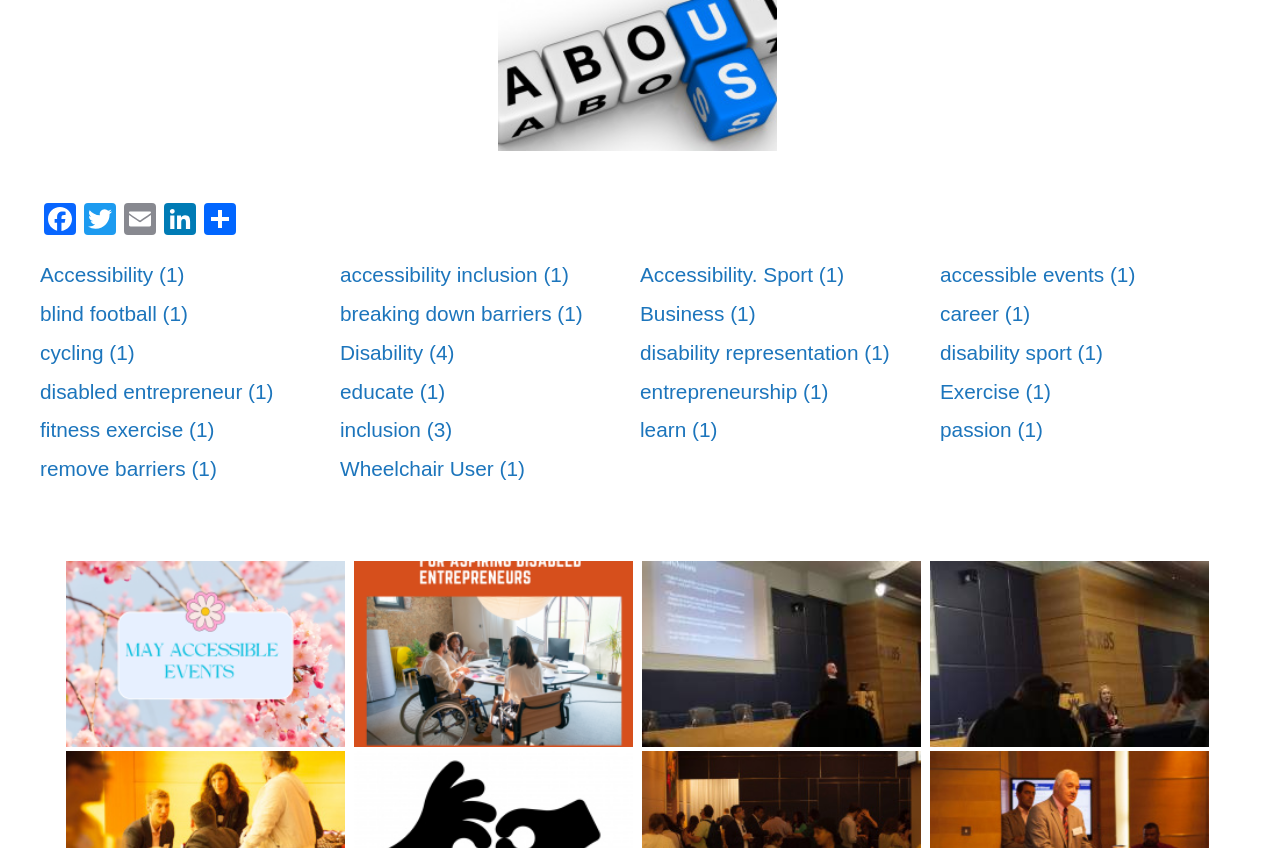Using the format (top-left x, top-left y, bottom-right x, bottom-right y), and given the element description, identify the bounding box coordinates within the screenshot: LinkedIn

[0.125, 0.24, 0.156, 0.283]